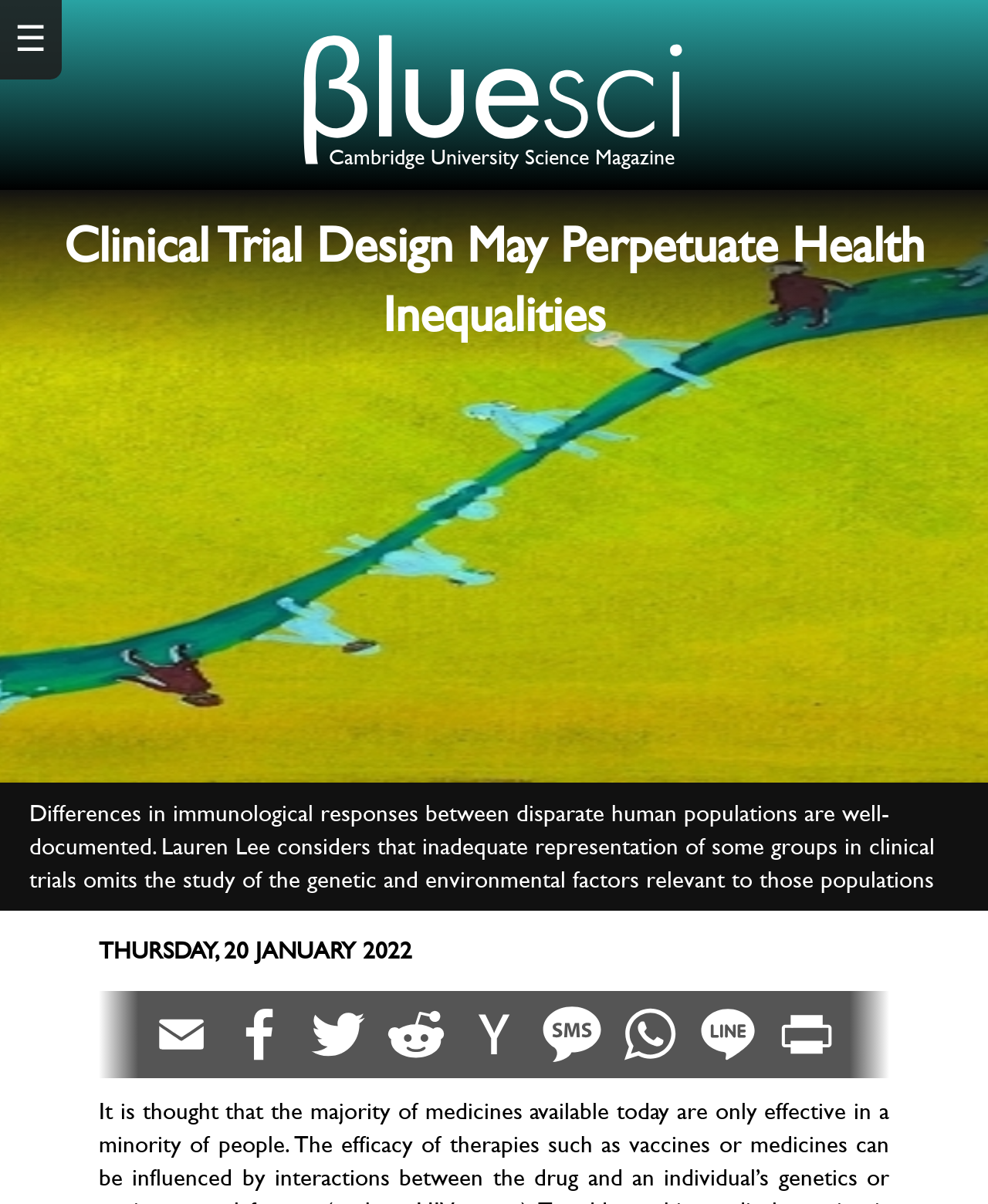Generate a thorough explanation of the webpage's elements.

The webpage appears to be an article from the Cambridge University Science Magazine, with the title "Clinical Trial Design May Perpetuate Health Inequalities" prominently displayed near the top. Below the title, there is a brief summary of the article, which discusses how inadequate representation of certain groups in clinical trials can omit the study of genetic and environmental factors relevant to those populations.

To the top left of the page, there is a small icon represented by the symbol "☰". Above the article title, there is a link with an accompanying SVG image, which may be a logo or icon related to the magazine.

The article itself is divided into sections, with the main content occupying the majority of the page. The text is accompanied by a series of small images, likely social media icons, arranged horizontally near the bottom of the page. There are 7 of these images in total, each linked to a separate social media platform.

The date of the article, "THURSDAY, 20 JANUARY 2022", is displayed near the bottom of the page, above the social media icons. Overall, the webpage has a clean and organized layout, making it easy to navigate and read the article.